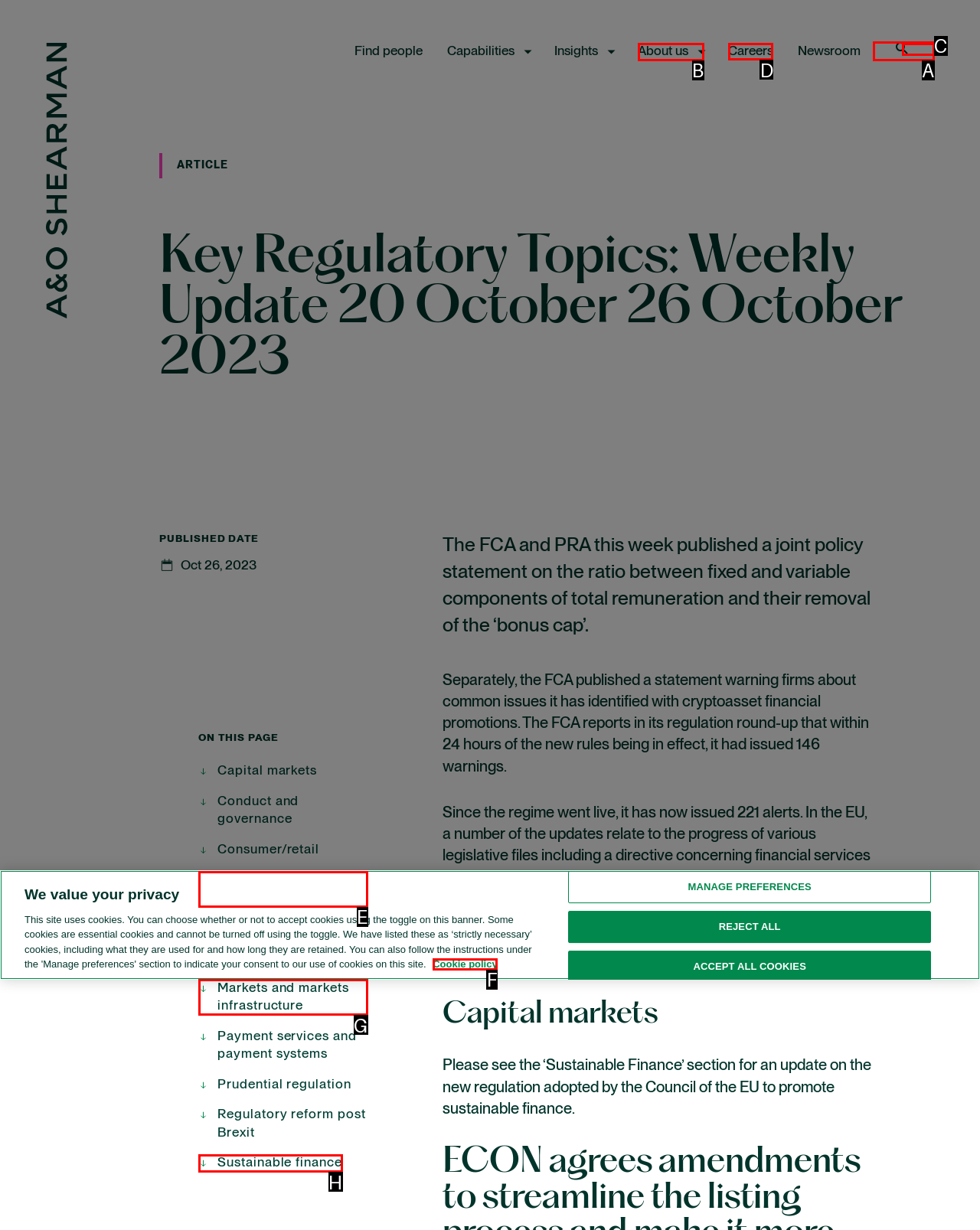Select the UI element that should be clicked to execute the following task: Visit Sponsors page
Provide the letter of the correct choice from the given options.

None